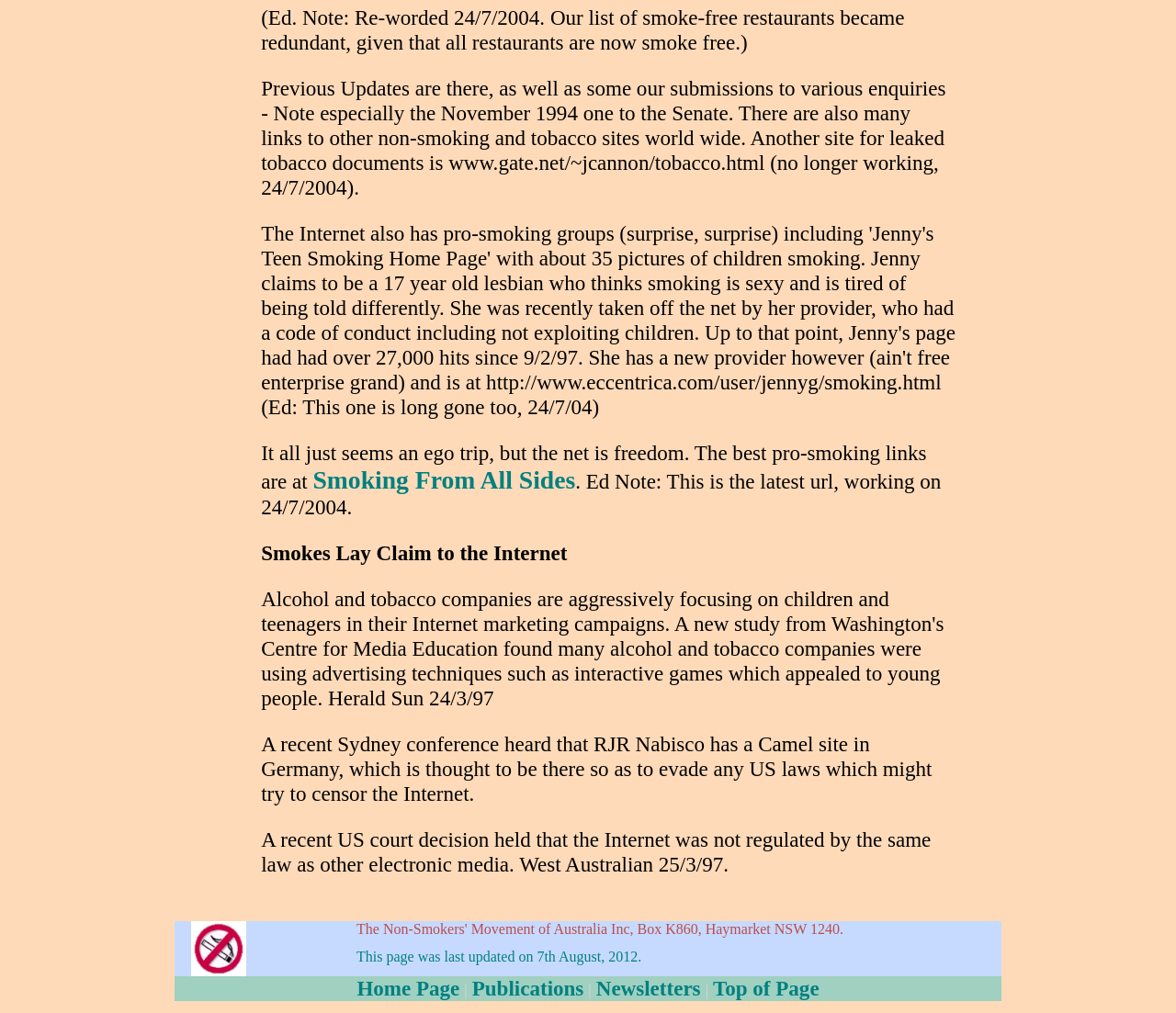Find the bounding box coordinates for the UI element that matches this description: "Smoking From All Sides".

[0.266, 0.459, 0.489, 0.488]